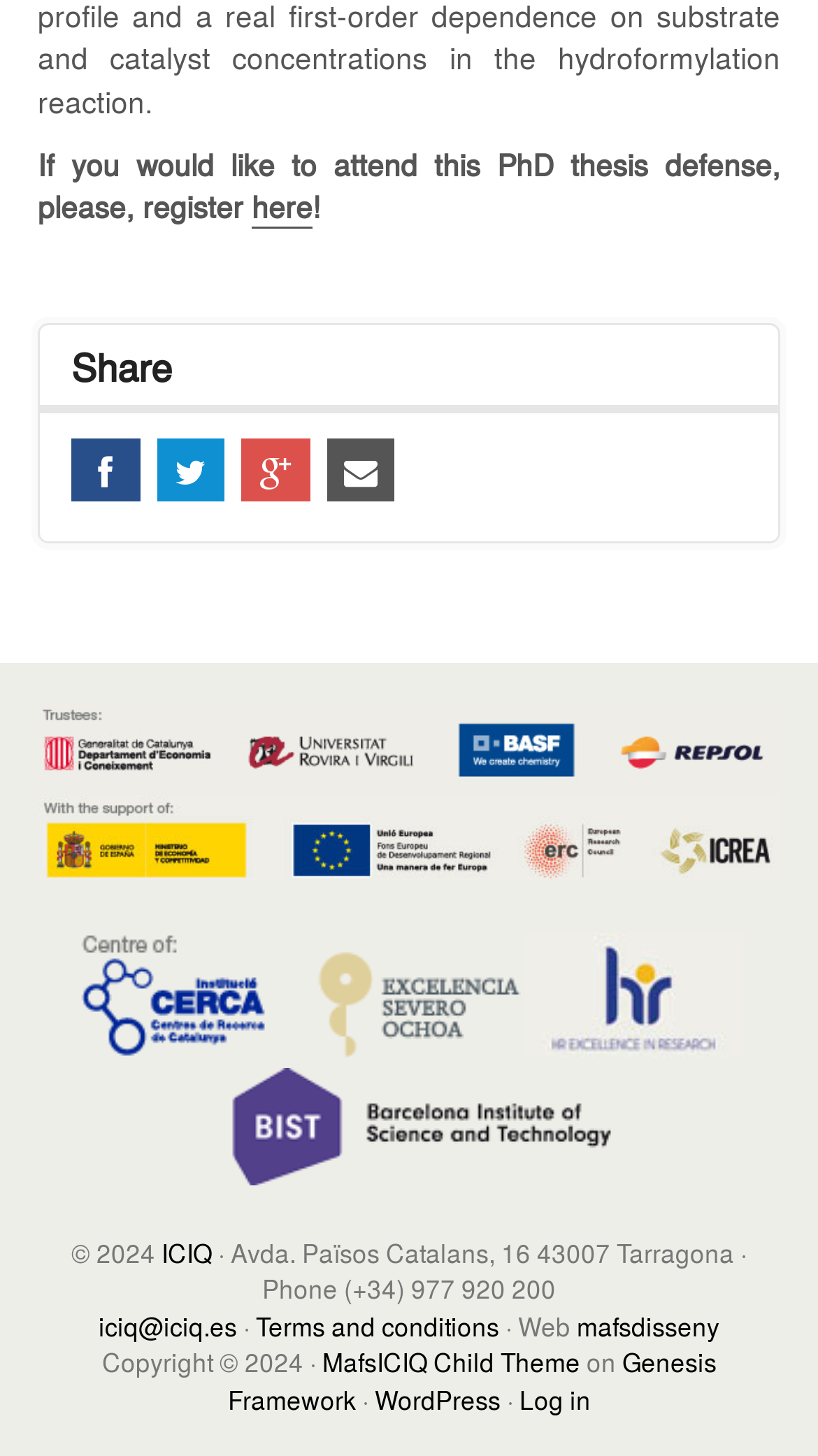Find the bounding box coordinates for the area that should be clicked to accomplish the instruction: "View 10 Years Ago".

None